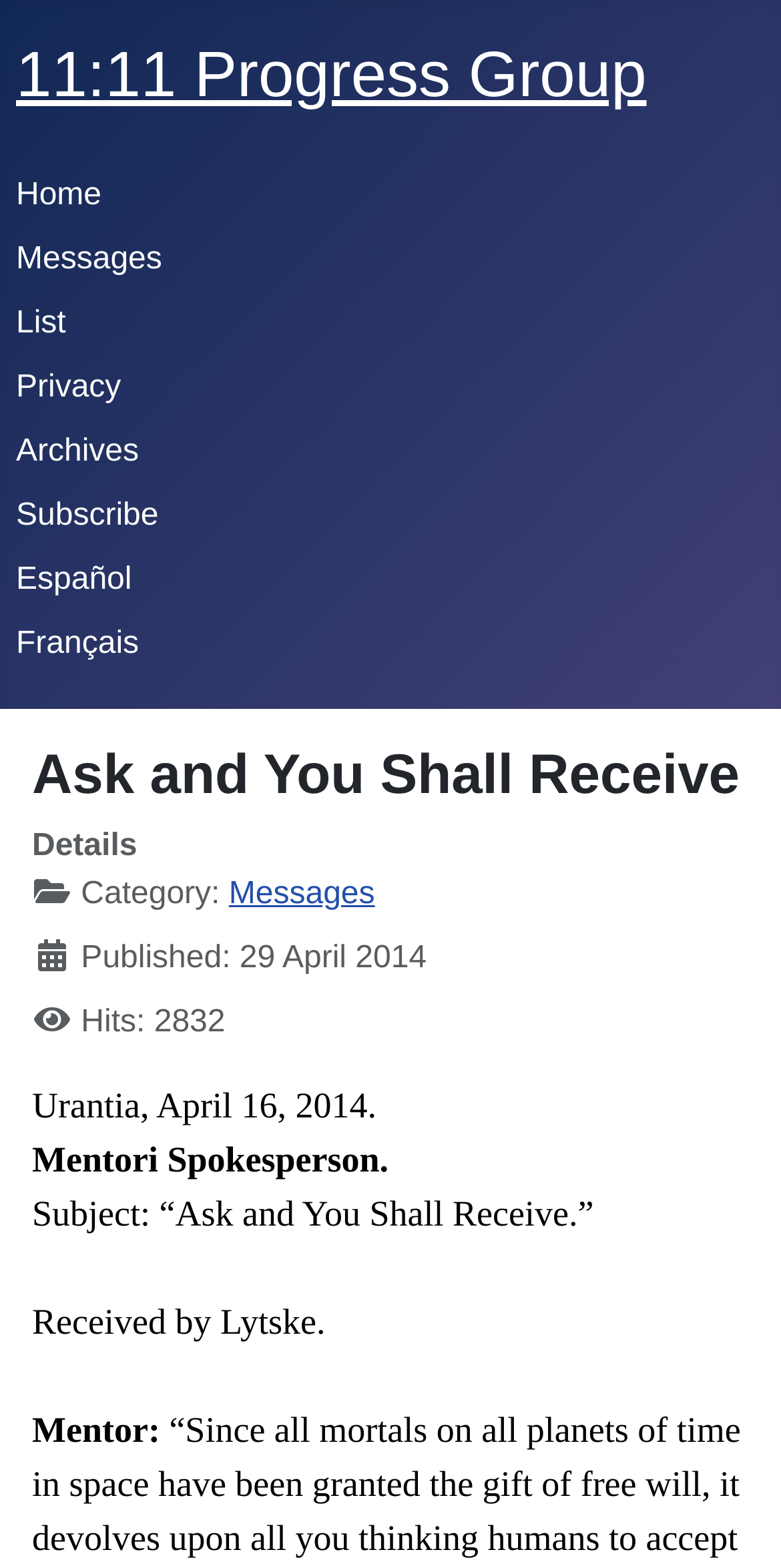Identify the bounding box coordinates of the clickable region to carry out the given instruction: "visit Home page".

[0.021, 0.114, 0.13, 0.135]